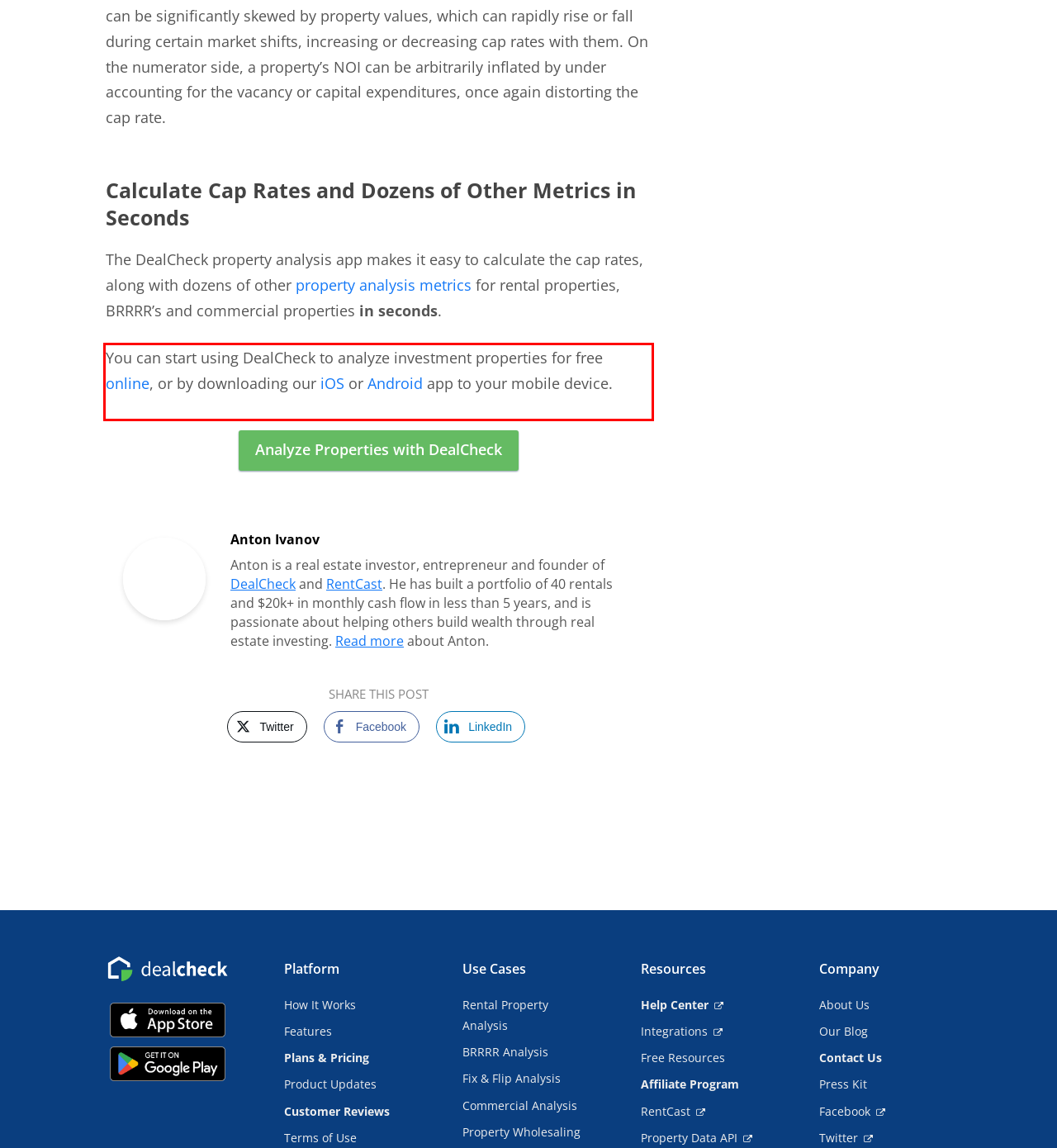Observe the screenshot of the webpage that includes a red rectangle bounding box. Conduct OCR on the content inside this red bounding box and generate the text.

You can start using DealCheck to analyze investment properties for free online, or by downloading our iOS or Android app to your mobile device.